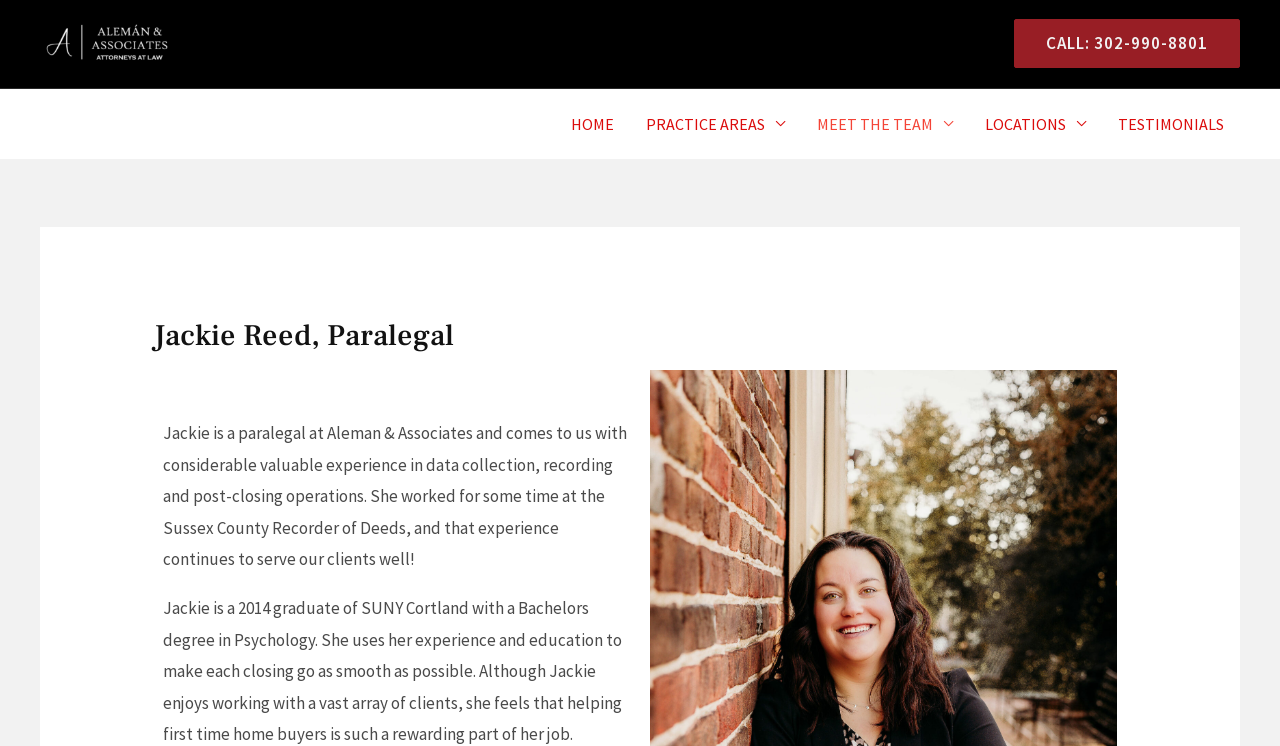Locate the bounding box coordinates of the UI element described by: "Open toolbar Accessibility Tools". The bounding box coordinates should consist of four float numbers between 0 and 1, i.e., [left, top, right, bottom].

None